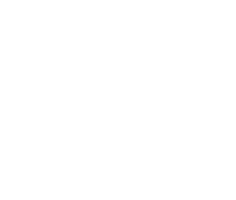Please provide a brief answer to the question using only one word or phrase: 
What is the benefit of showing tickets to the 'We Will Rock You' musical?

Discount